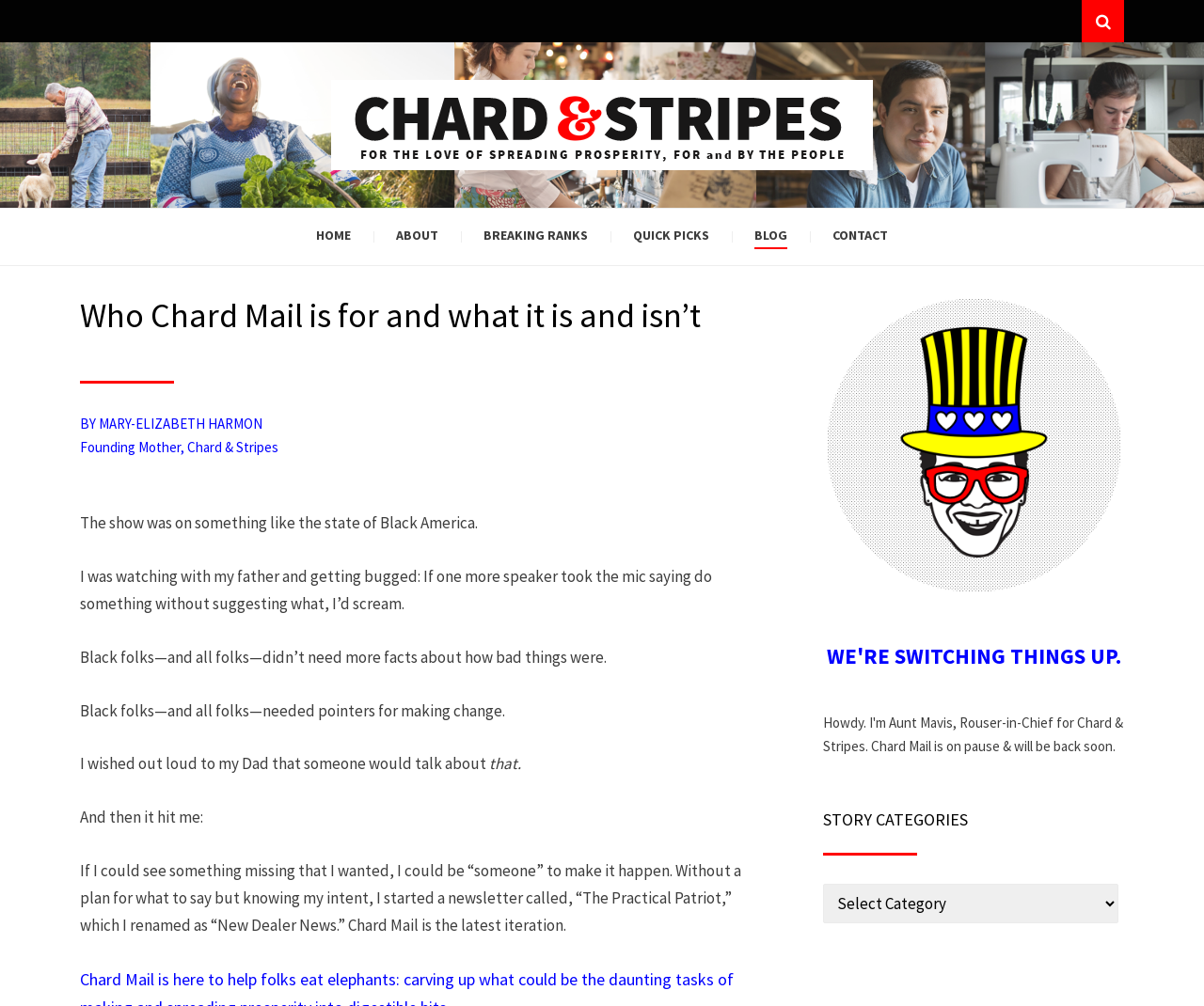Identify the bounding box coordinates of the clickable region to carry out the given instruction: "Read the blog".

[0.608, 0.207, 0.673, 0.263]